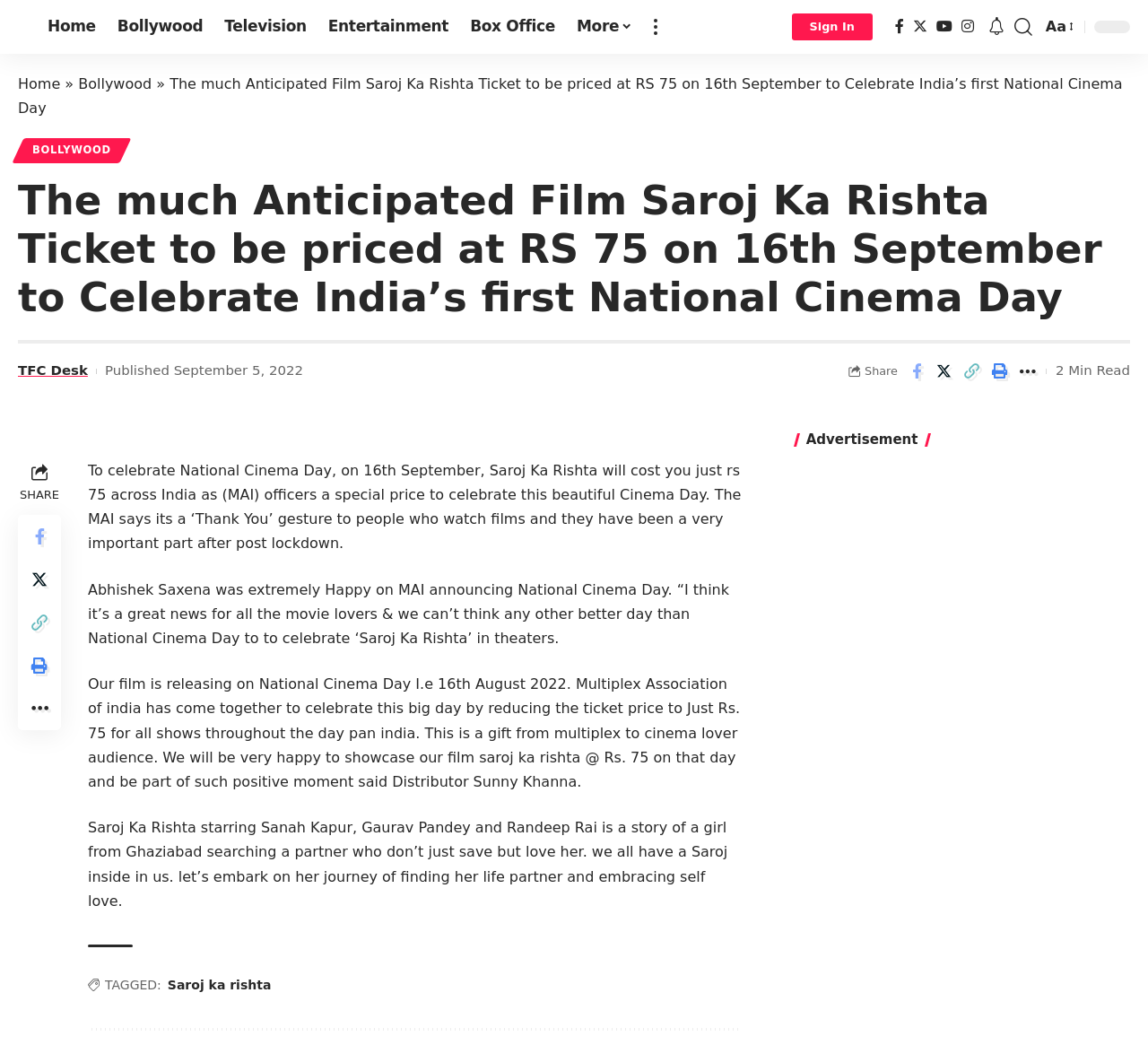Write an elaborate caption that captures the essence of the webpage.

This webpage is about the upcoming film "Saroj Ka Rishta" and its special ticket pricing on National Cinema Day. At the top, there is a navigation menu with links to "Home", "Bollywood", "Television", "Entertainment", "Box Office", and "More". Below this menu, there is a prominent header with the title "The much Anticipated Film Saroj Ka Rishta Ticket to be priced at RS 75 on 16th September to Celebrate India's first National Cinema Day". 

On the top-right corner, there are links to social media platforms like Facebook, Twitter, YouTube, and Instagram, as well as a notification icon and a search bar. Below the header, there is a section with a link to "THE FILMY CHARCHA" accompanied by an image. 

The main content of the webpage is divided into several sections. The first section announces that the film "Saroj Ka Rishta" will be priced at Rs 75 on National Cinema Day, September 16th, as a special gesture to celebrate the occasion. 

The next section features a quote from Abhishek Saxena, who is happy about the National Cinema Day announcement. This is followed by another section with a quote from Distributor Sunny Khanna, who is excited to showcase the film at a reduced ticket price of Rs 75 on National Cinema Day. 

The final section provides a brief summary of the film's plot, which revolves around a girl from Ghaziabad searching for a life partner who loves her. There are also tags related to the film at the bottom of the page. On the right side of the page, there is an advertisement section.